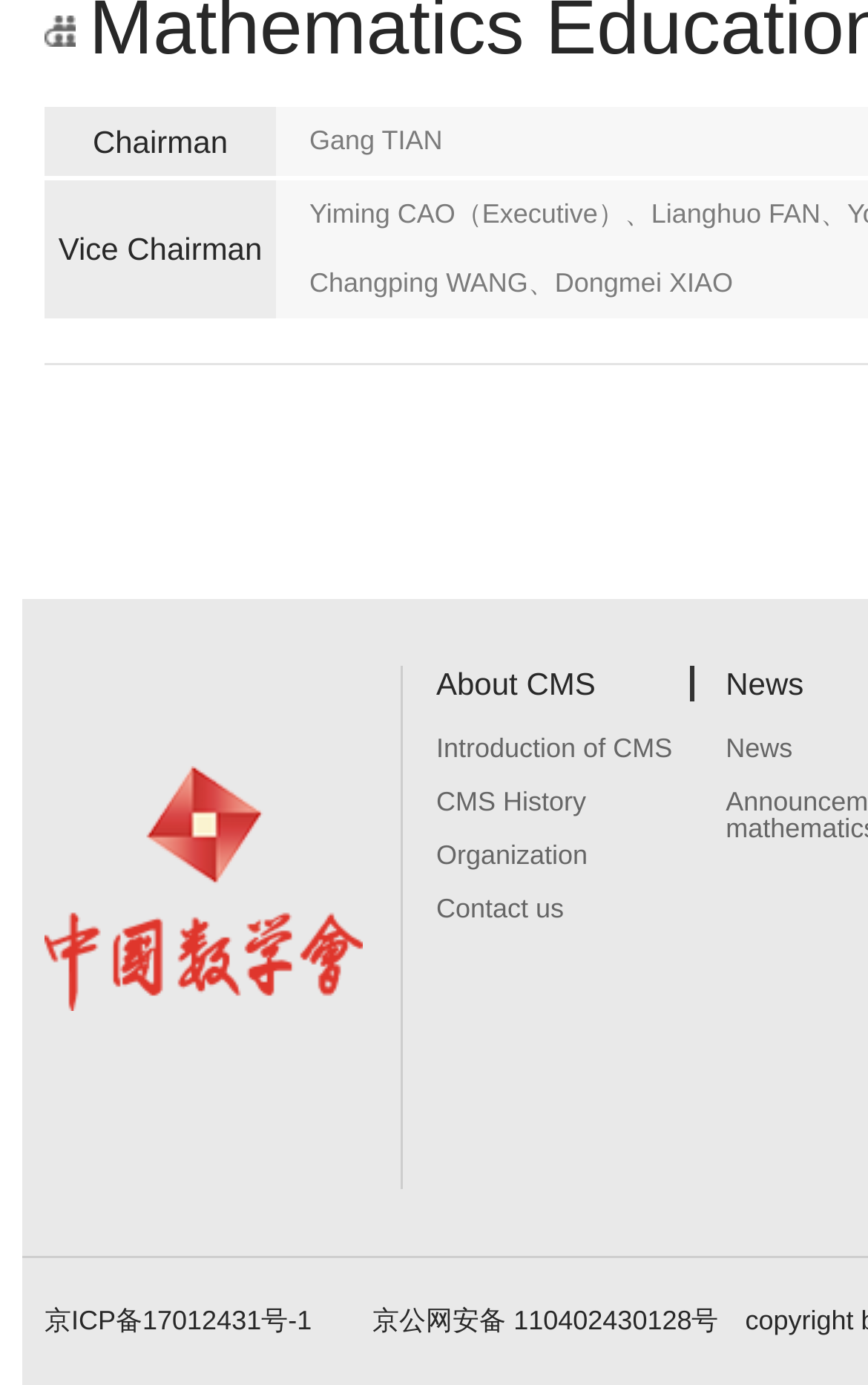How many DescriptionListTerm elements are there?
Based on the screenshot, provide your answer in one word or phrase.

2